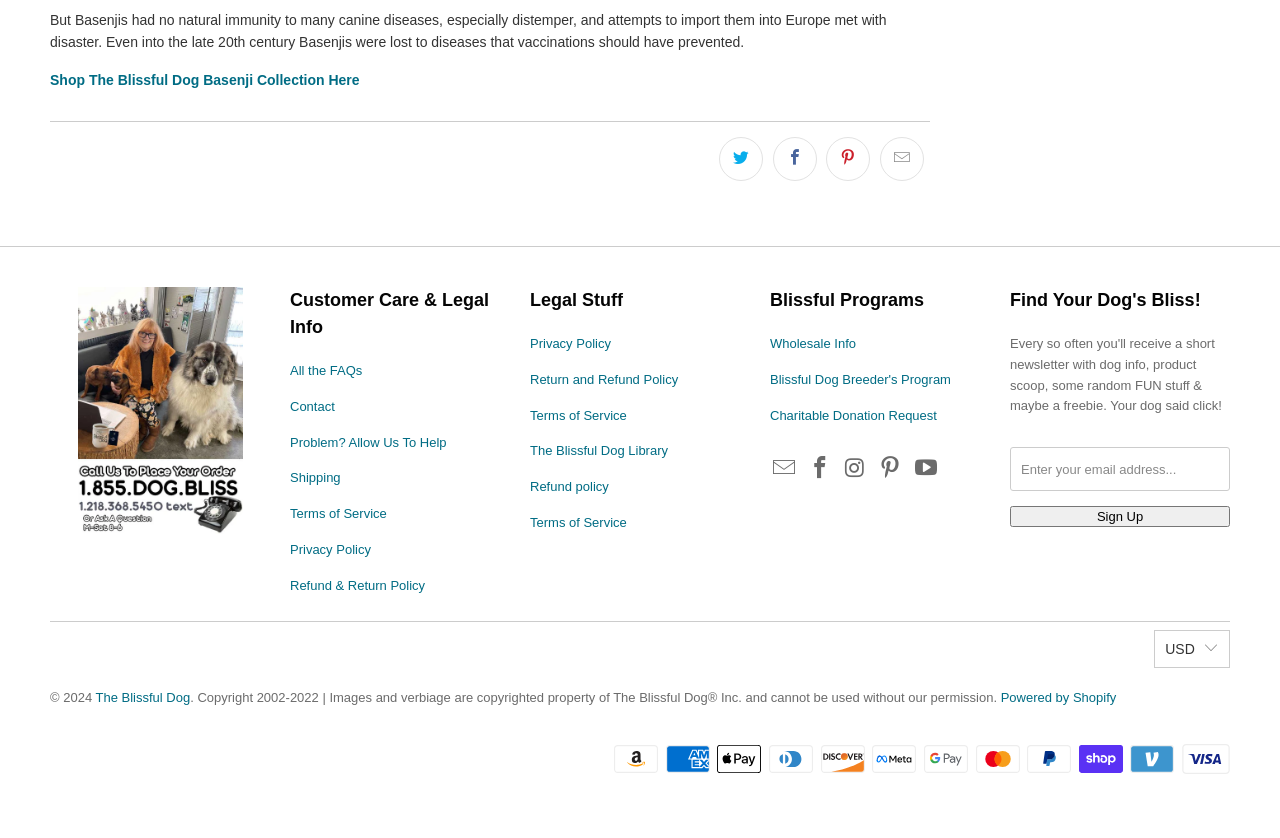Respond to the question below with a single word or phrase:
What is the copyright information at the bottom of the page for?

Copyright notice